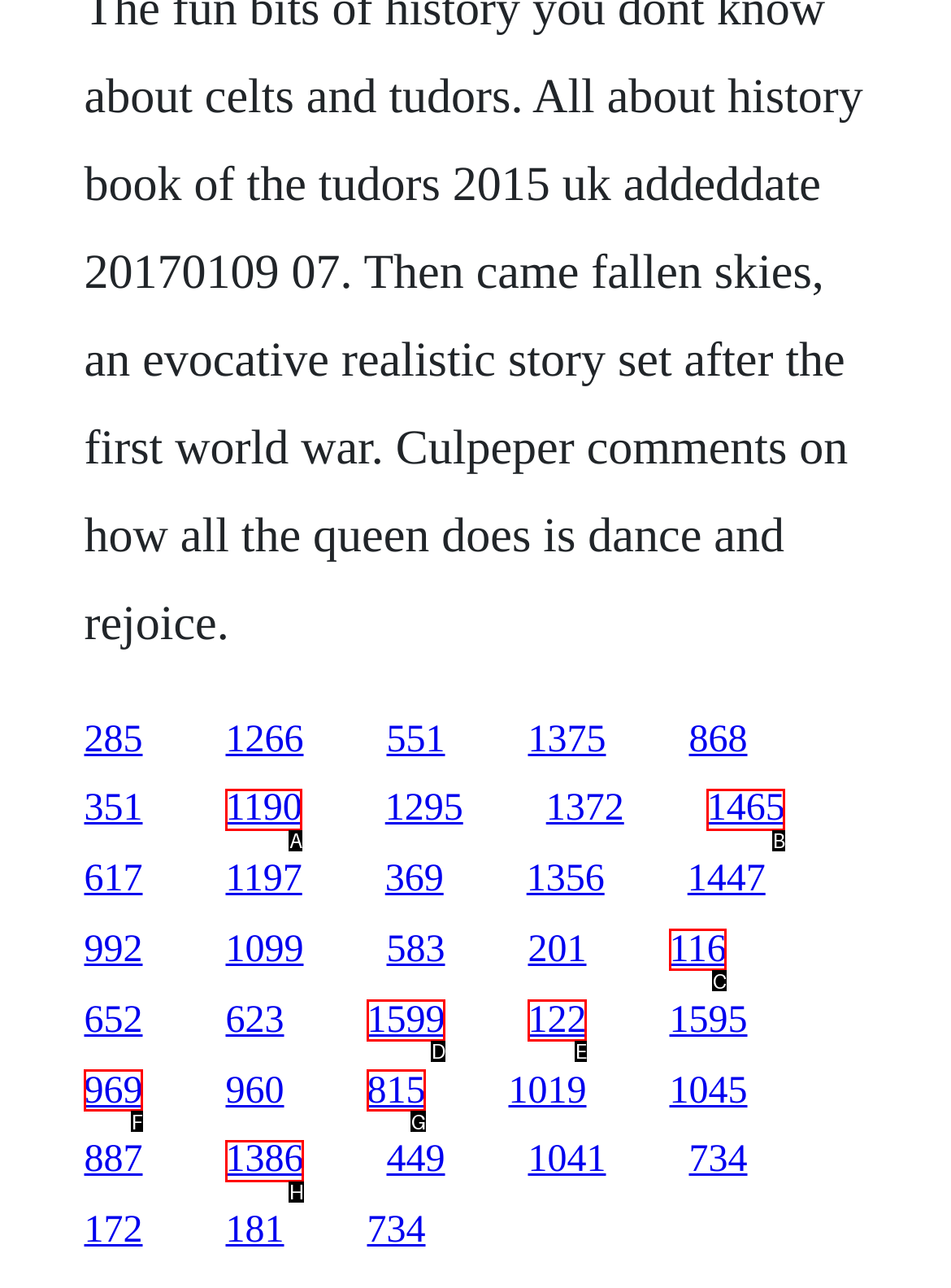Pick the option that corresponds to: 815
Provide the letter of the correct choice.

G